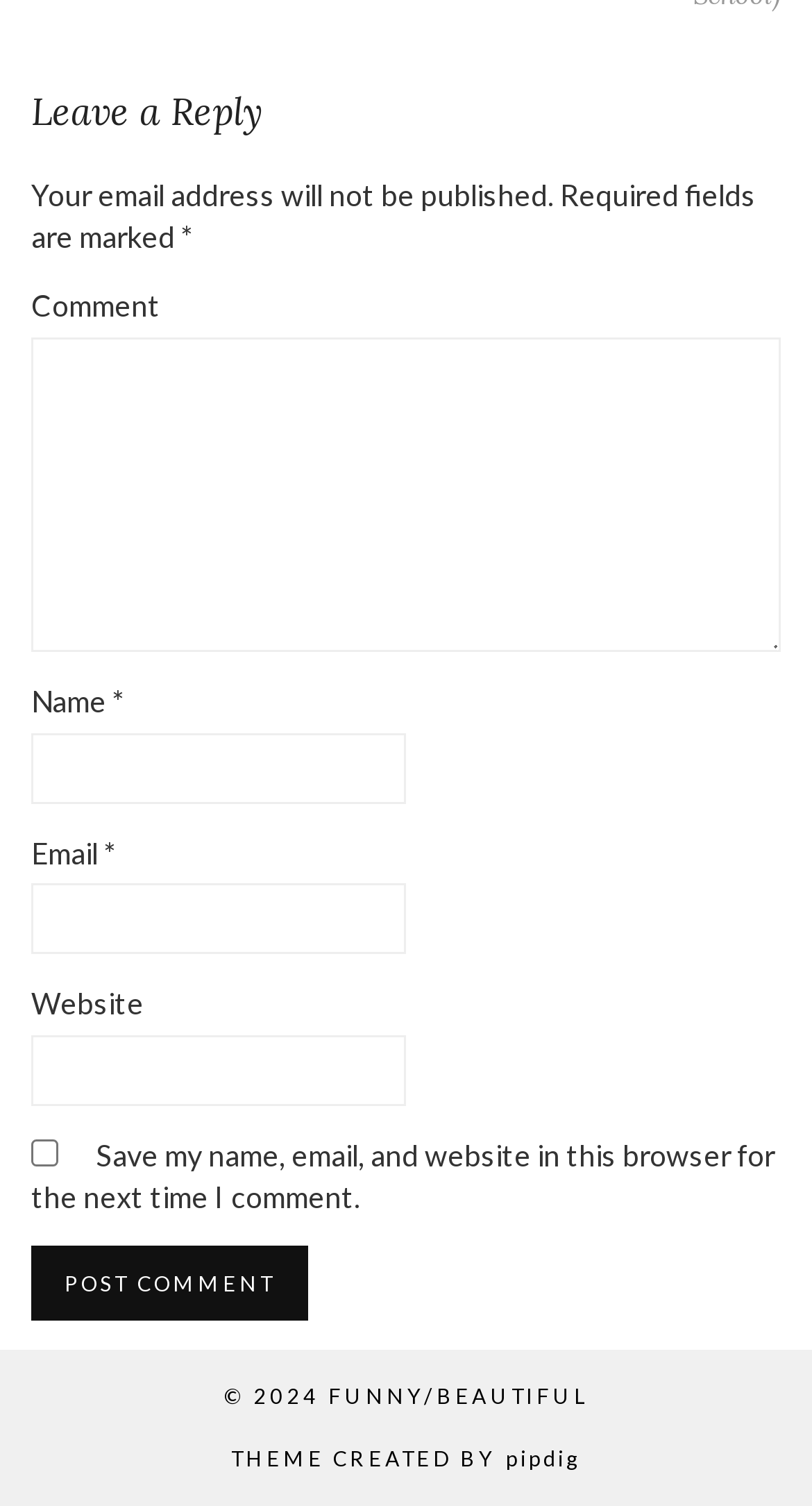What is the label of the checkbox in the comment form?
Provide an in-depth and detailed answer to the question.

I can see a checkbox element with a description 'Save my name, email, and website in this browser for the next time I comment.' This suggests that the label of the checkbox is 'Save my name, email, and website'.